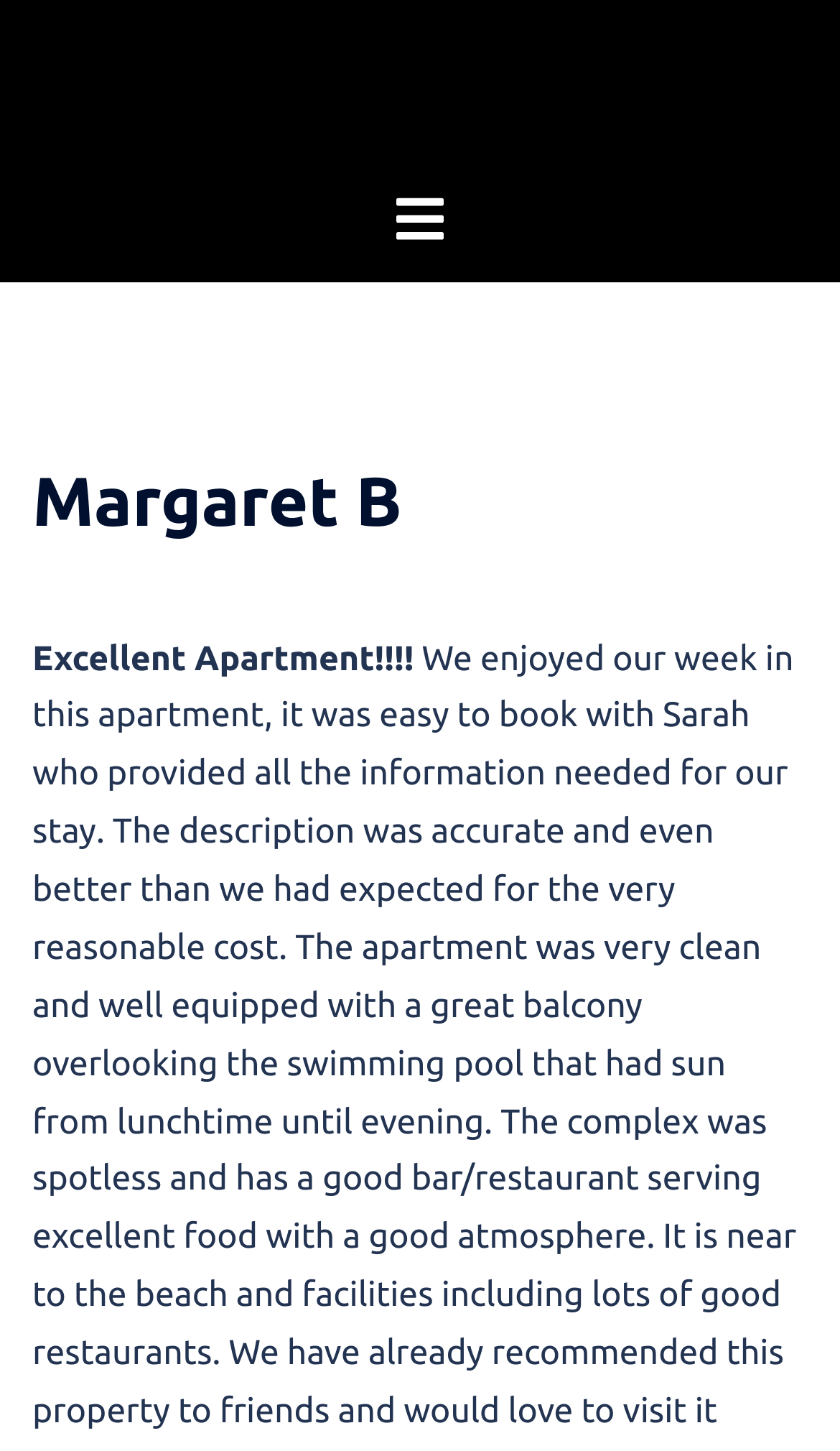Create an elaborate caption for the webpage.

The webpage appears to be a holiday apartment rental listing, specifically for Smarthols Los Cristianos in Tenerife. At the top of the page, there are two headings, one with the title "Smarthols Los Cristianos Holiday Apartment Rentals Tenerife" and another with a more detailed description of the location and apartments available. 

On the top right side, there is a toggle menu button accompanied by a small image. Below the headings, there is a section with a header that contains the name "Margaret B". Within this section, there is a review or testimonial with the title "Excellent Apartment!!!!" which suggests that the apartment received a positive review from a previous renter.